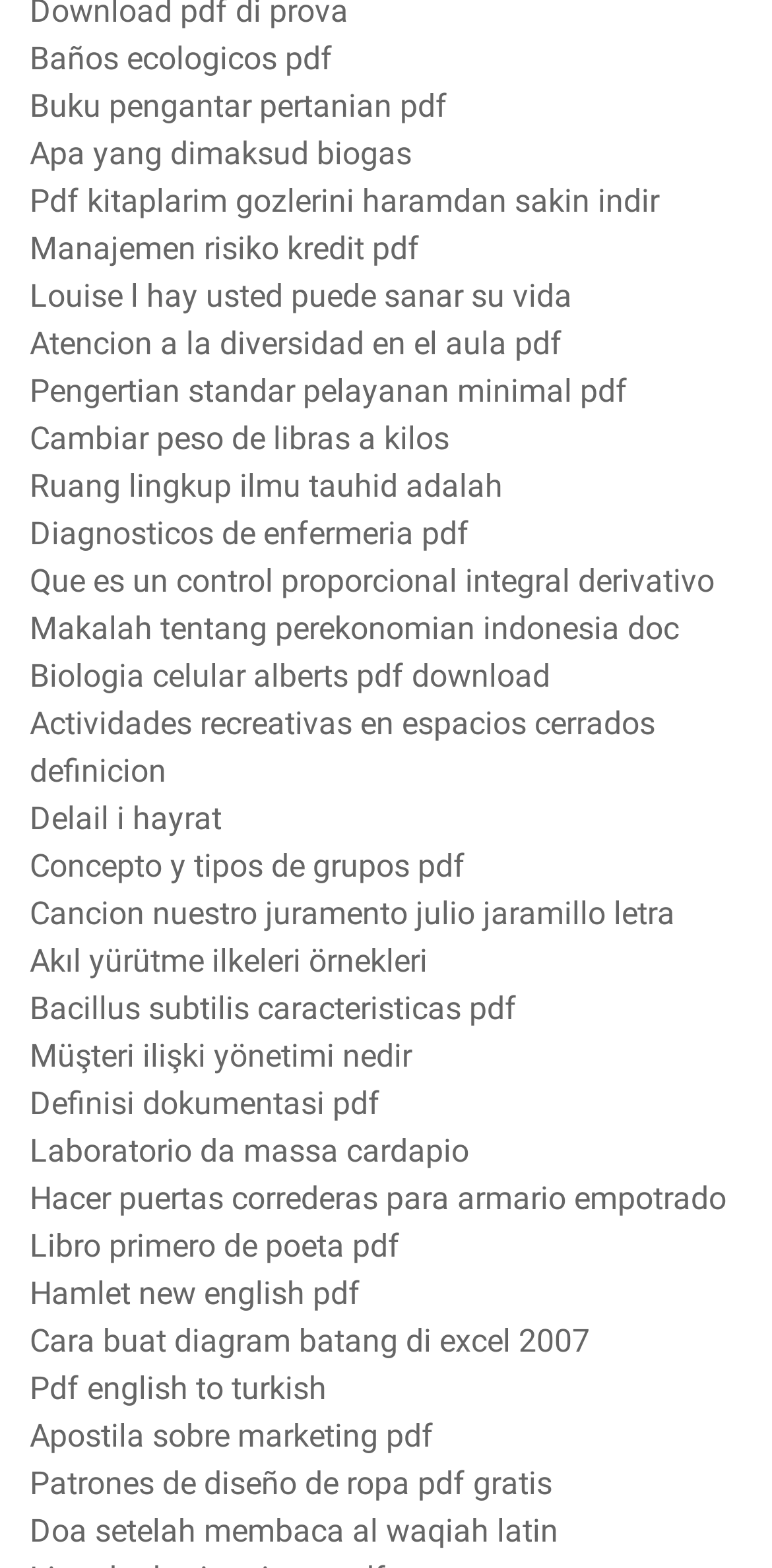Please specify the bounding box coordinates of the region to click in order to perform the following instruction: "Download Baños ecologicos pdf".

[0.038, 0.025, 0.431, 0.049]